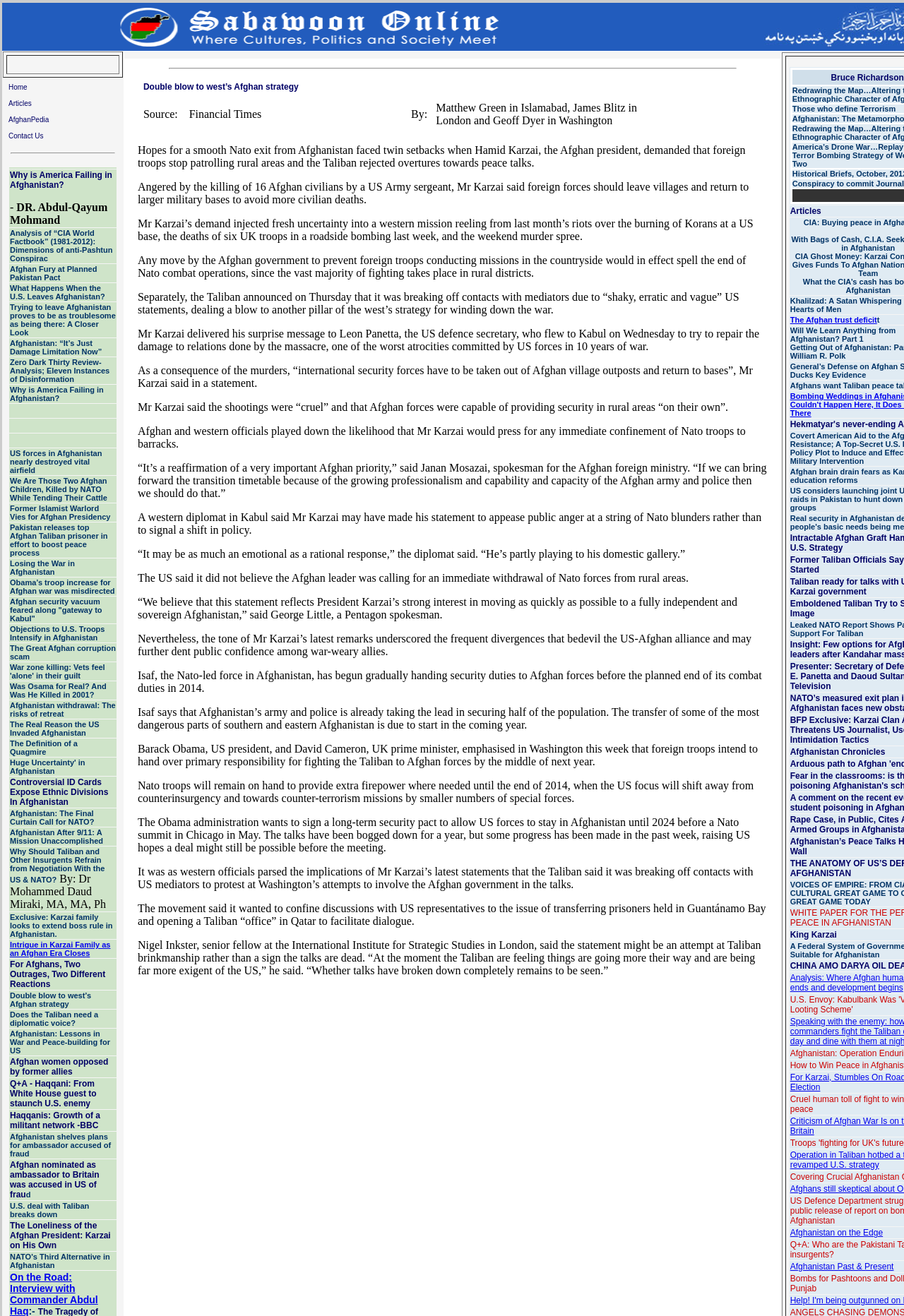Identify the bounding box coordinates for the element that needs to be clicked to fulfill this instruction: "Click on the 'Why is America Failing in Afghanistan?' link". Provide the coordinates in the format of four float numbers between 0 and 1: [left, top, right, bottom].

[0.011, 0.129, 0.124, 0.144]